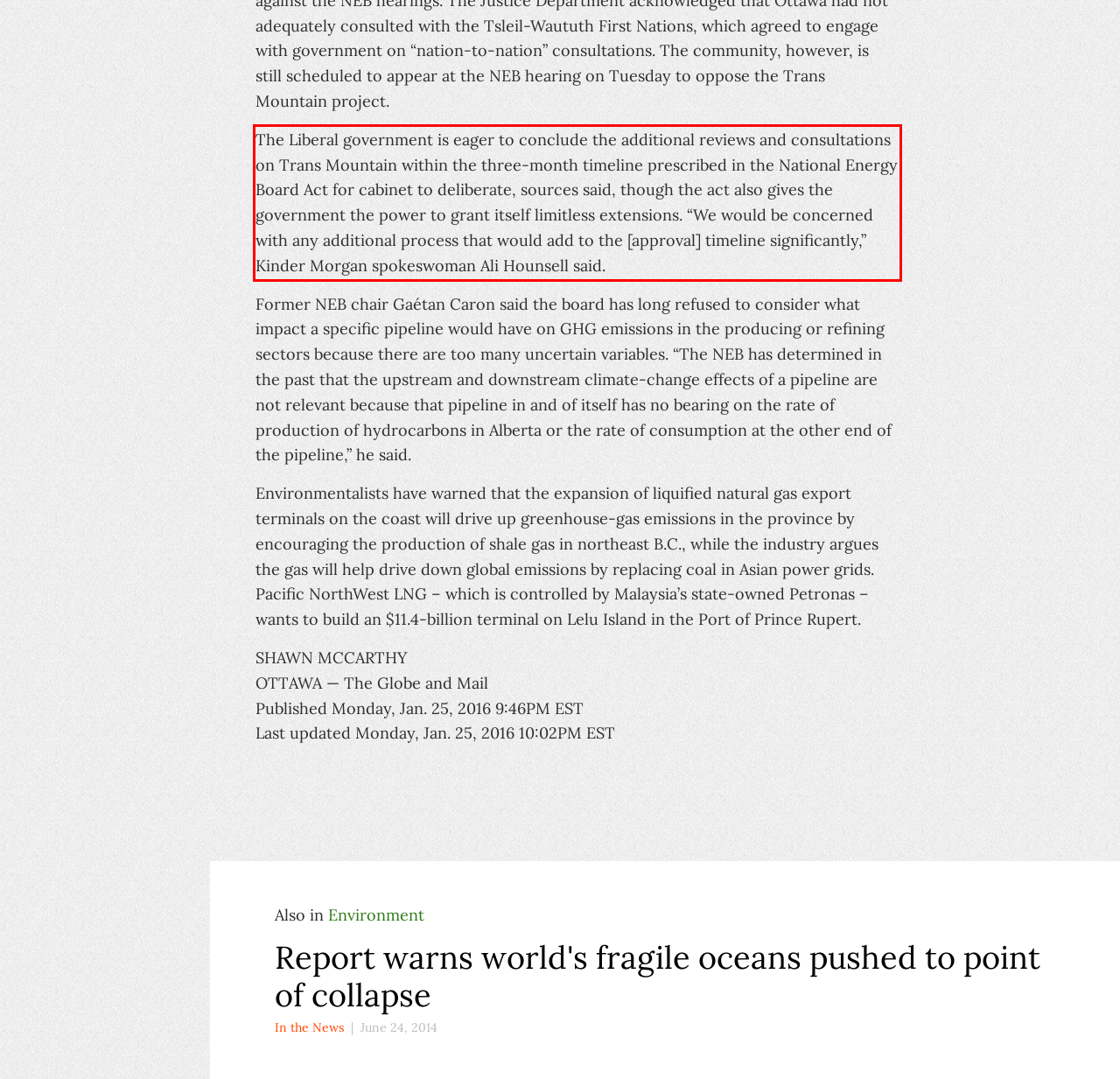View the screenshot of the webpage and identify the UI element surrounded by a red bounding box. Extract the text contained within this red bounding box.

The Liberal government is eager to conclude the additional reviews and consultations on Trans Mountain within the three-month timeline prescribed in the National Energy Board Act for cabinet to deliberate, sources said, though the act also gives the government the power to grant itself limitless extensions. “We would be concerned with any additional process that would add to the [approval] timeline significantly,” Kinder Morgan spokeswoman Ali Hounsell said.